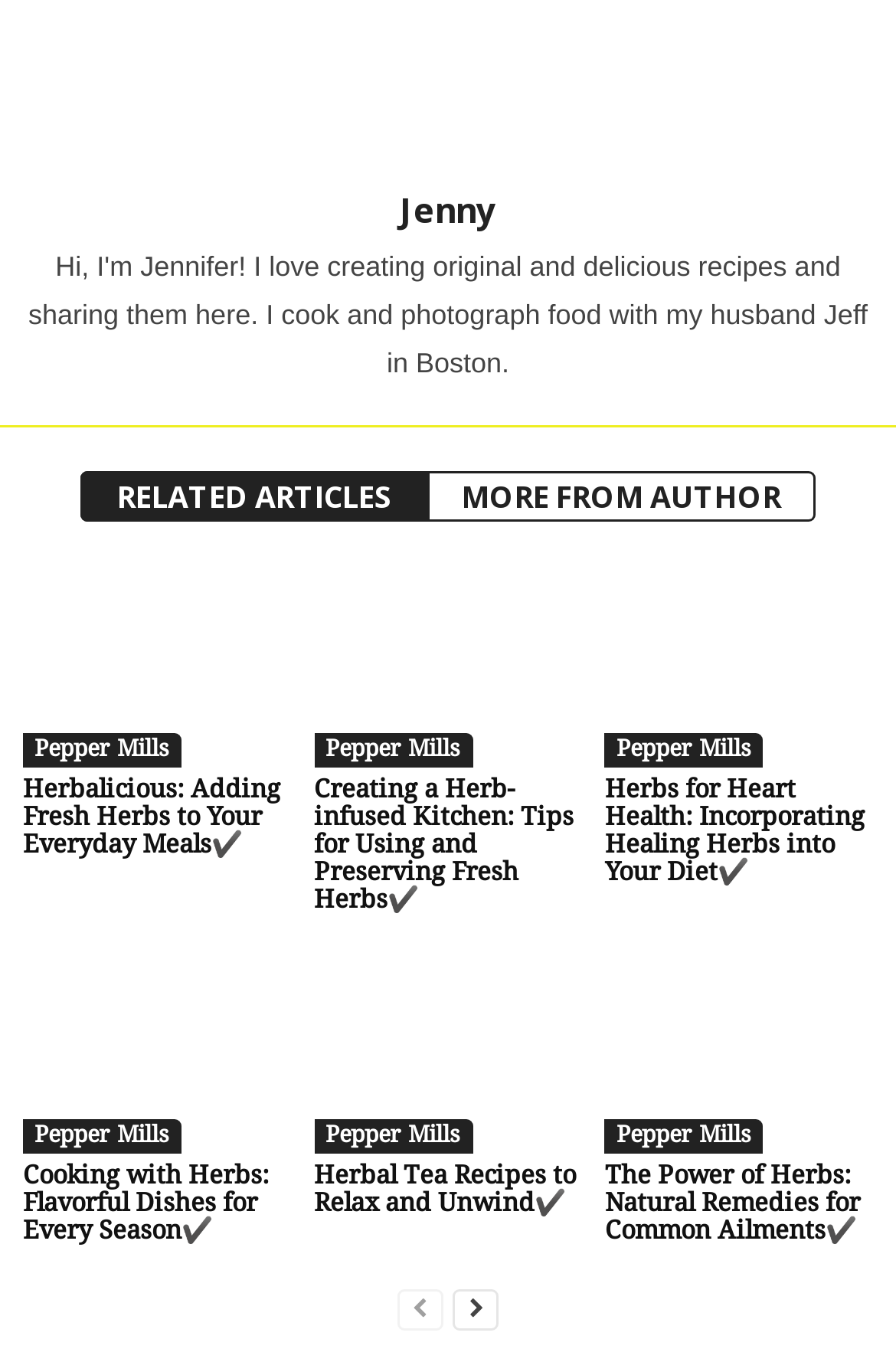Please find the bounding box coordinates for the clickable element needed to perform this instruction: "visit 'next-page'".

[0.505, 0.943, 0.556, 0.979]